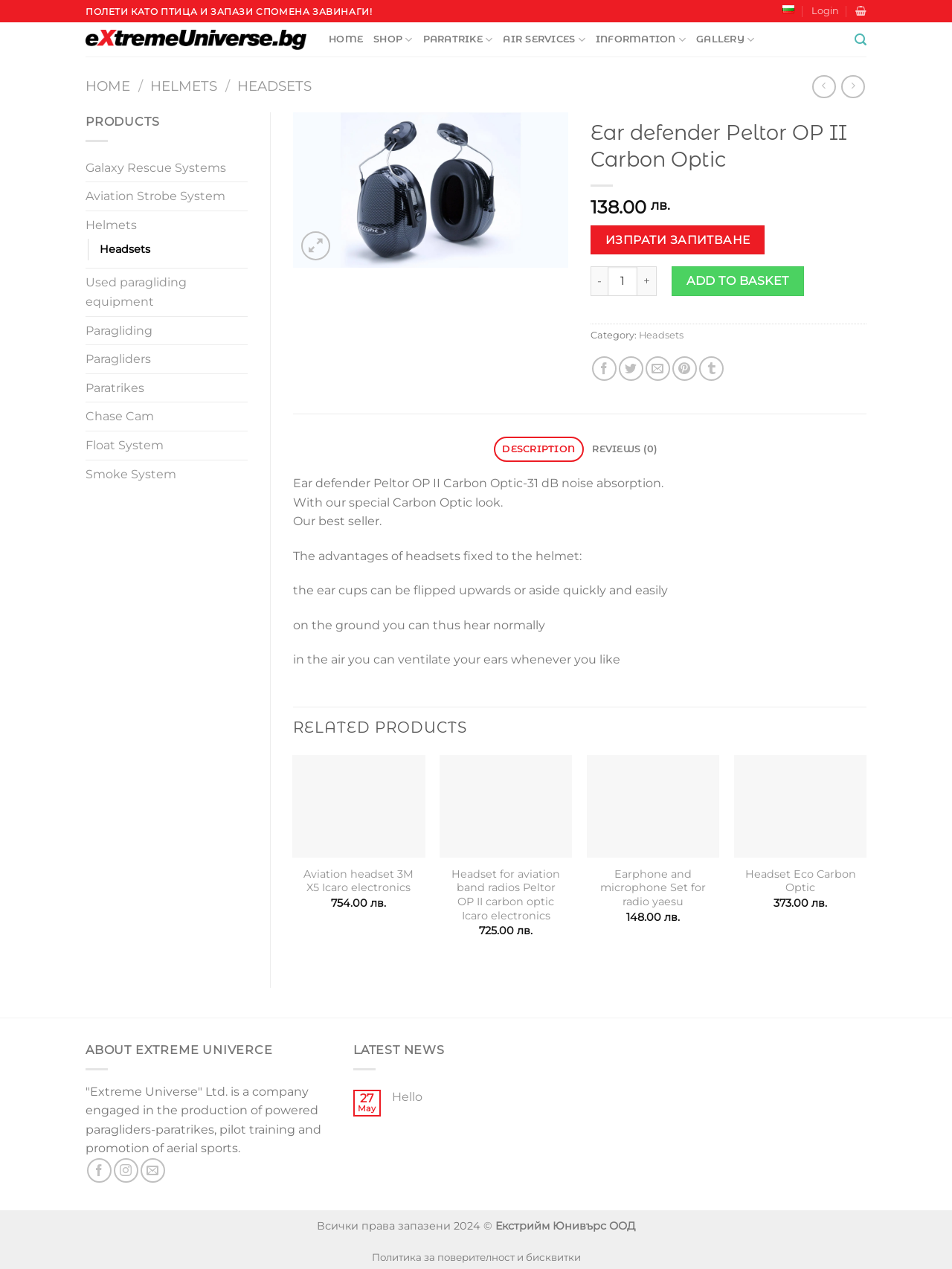What is the category of the product?
Look at the image and construct a detailed response to the question.

I found the answer by looking at the link element on the webpage, which says 'Category: Headsets'. This indicates that the product being described belongs to the Headsets category.